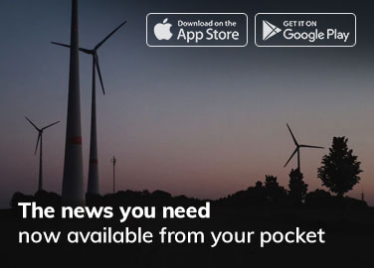What is the contrast between the natural setting and the digital element?
Please provide a comprehensive answer to the question based on the webpage screenshot.

The image combines a tranquil natural setting, characterized by the serene twilight landscape and wind turbines, with a modern digital call to action, represented by the text and icons promoting the mobile app, emphasizing both technology and the importance of staying informed.